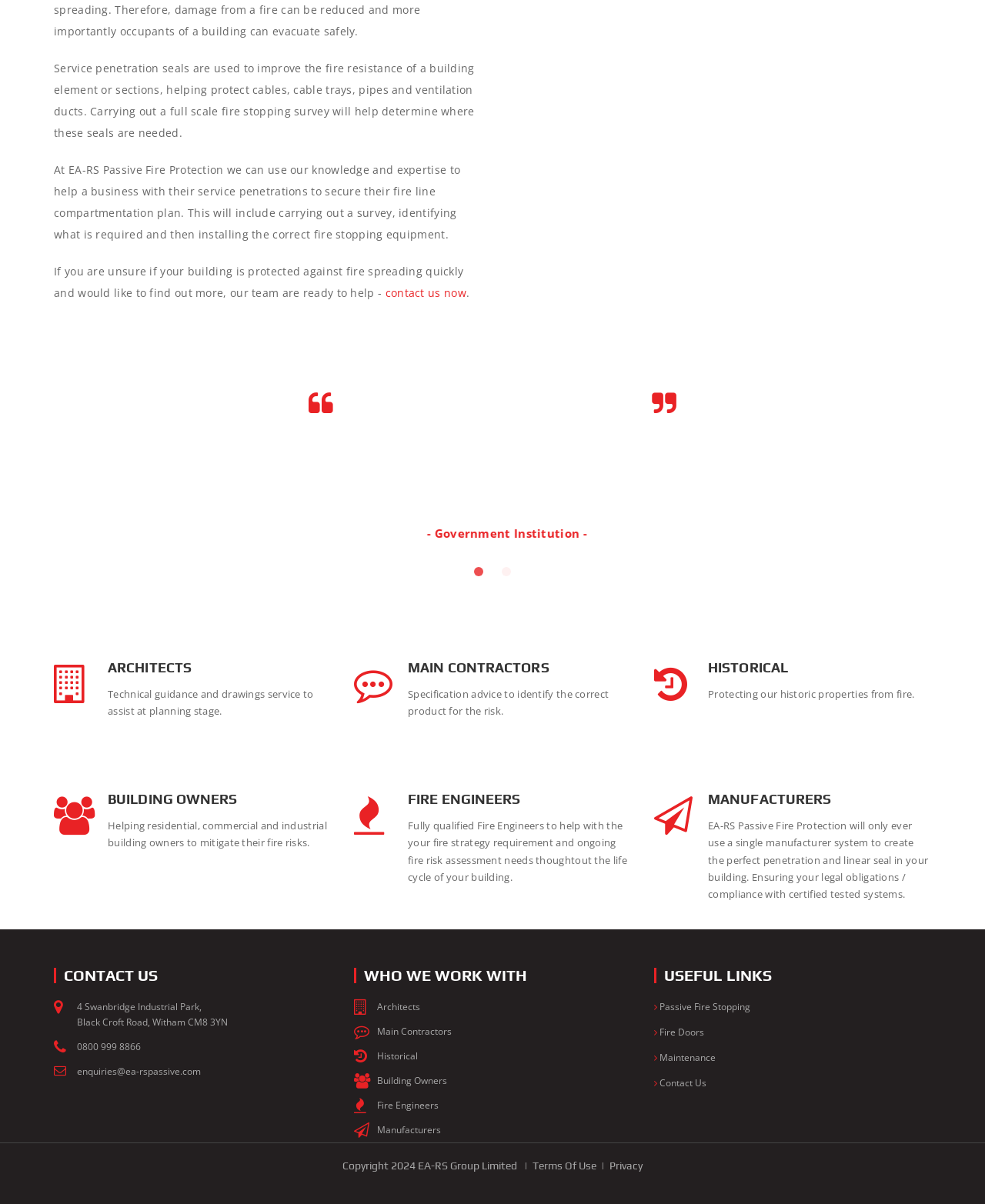Extract the bounding box coordinates for the UI element described as: "Terms Of Use".

[0.541, 0.963, 0.605, 0.973]